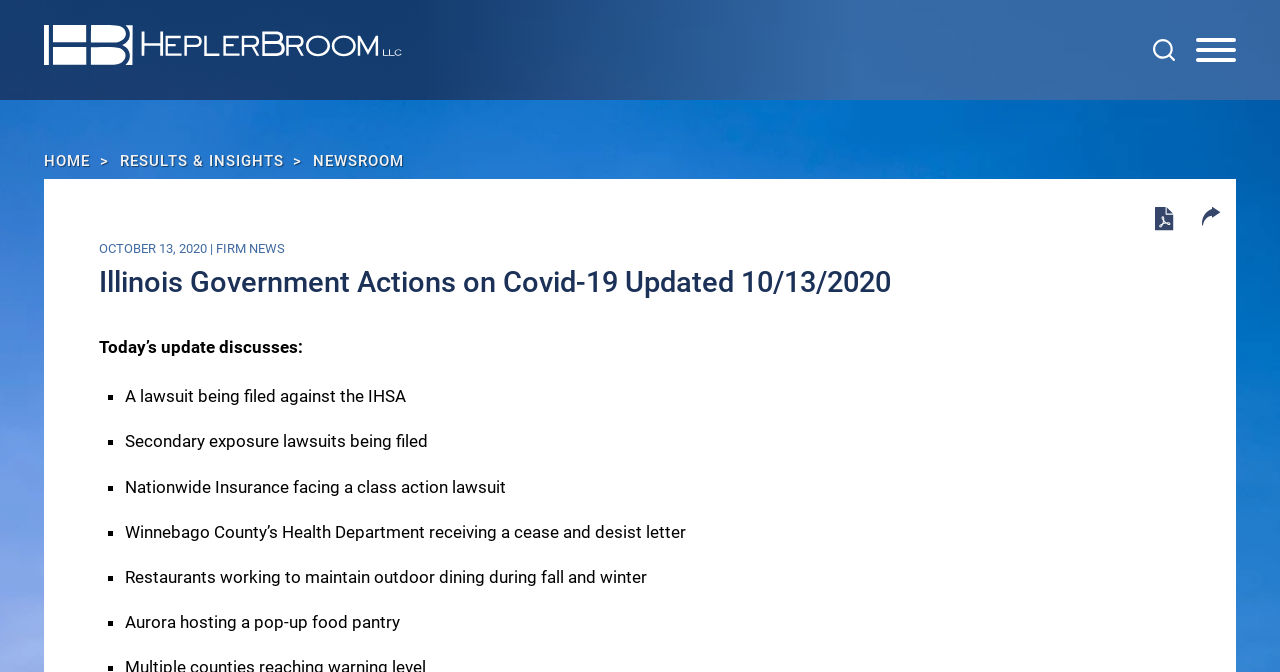Please extract the primary headline from the webpage.

Illinois Government Actions on Covid-19 Updated 10/13/2020